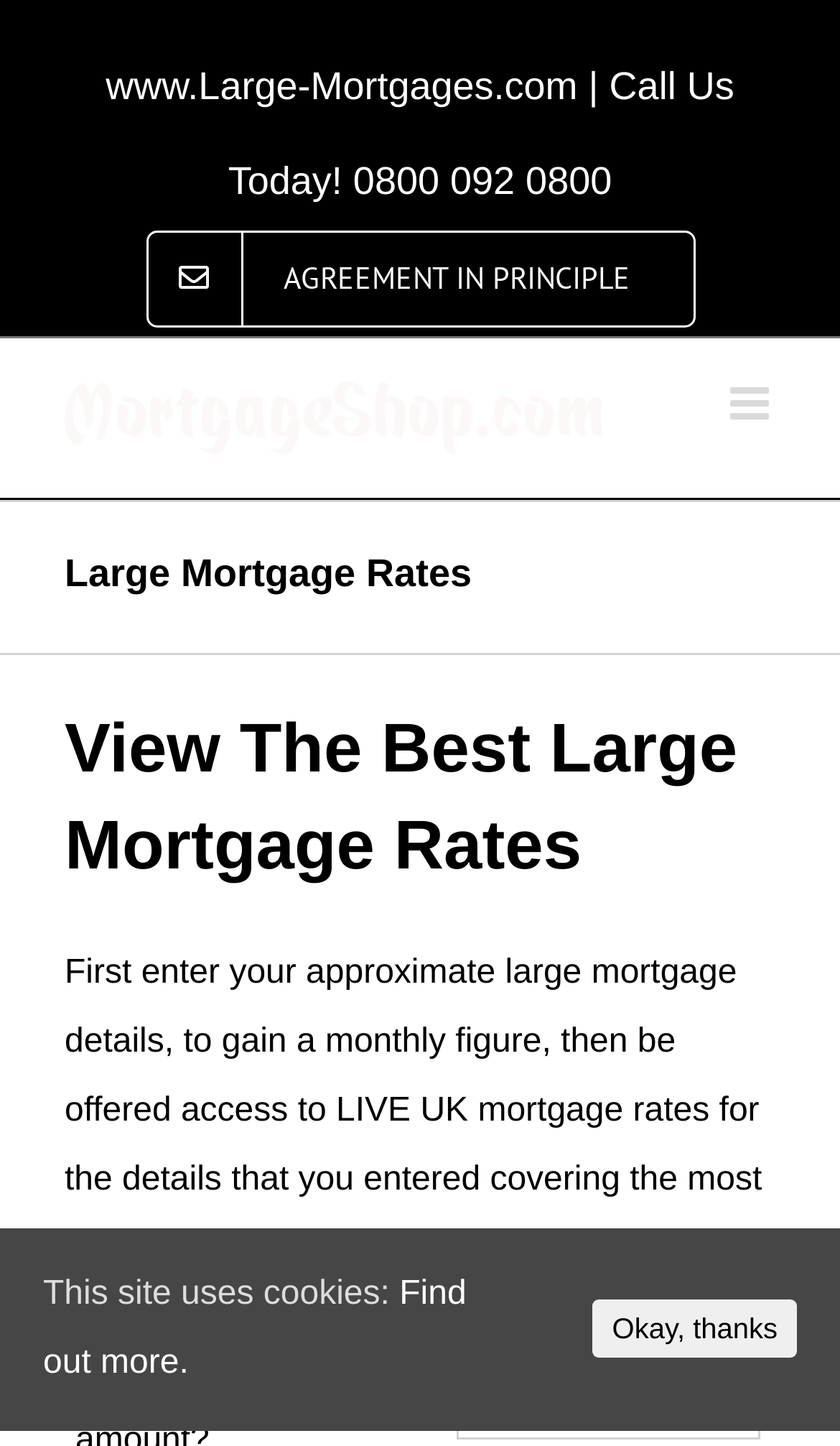Reply to the question with a single word or phrase:
What is the orientation of the menubar?

Horizontal